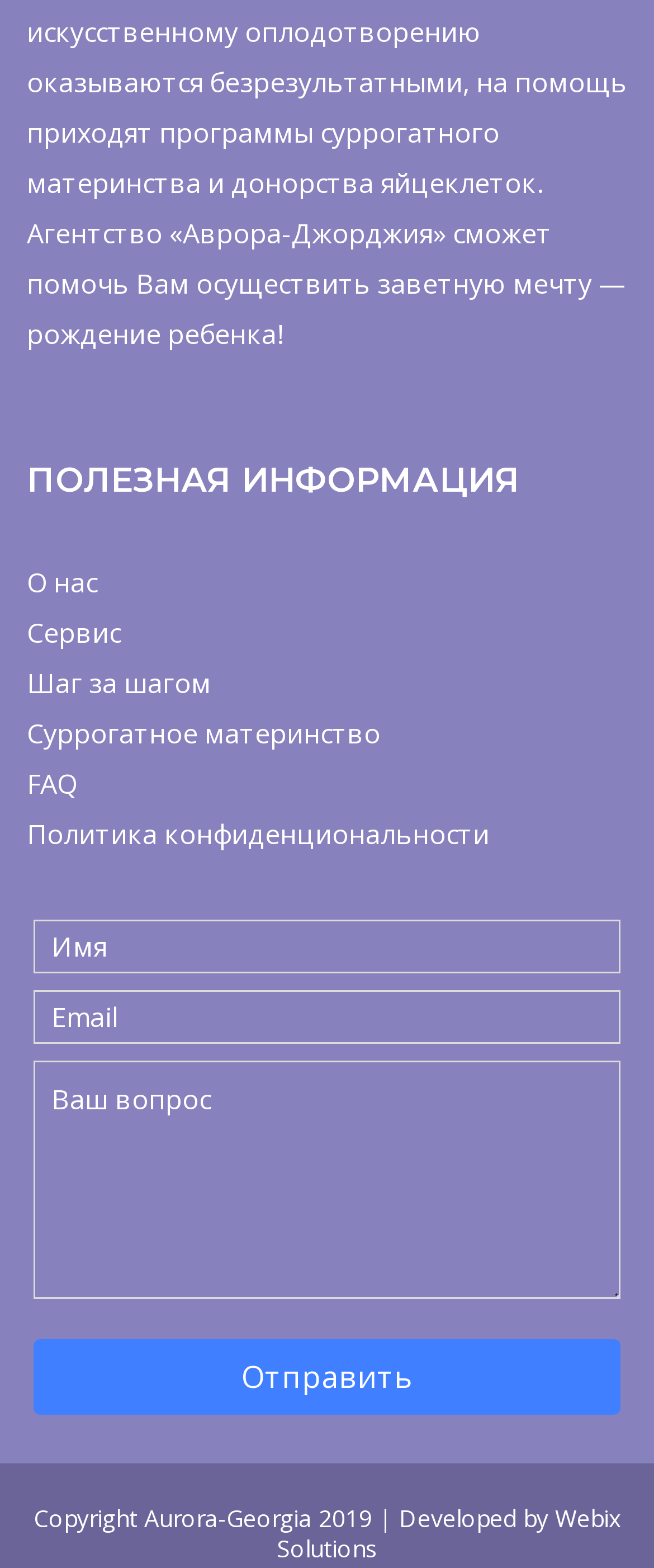Kindly determine the bounding box coordinates for the clickable area to achieve the given instruction: "Click on О нас".

[0.041, 0.36, 0.149, 0.384]